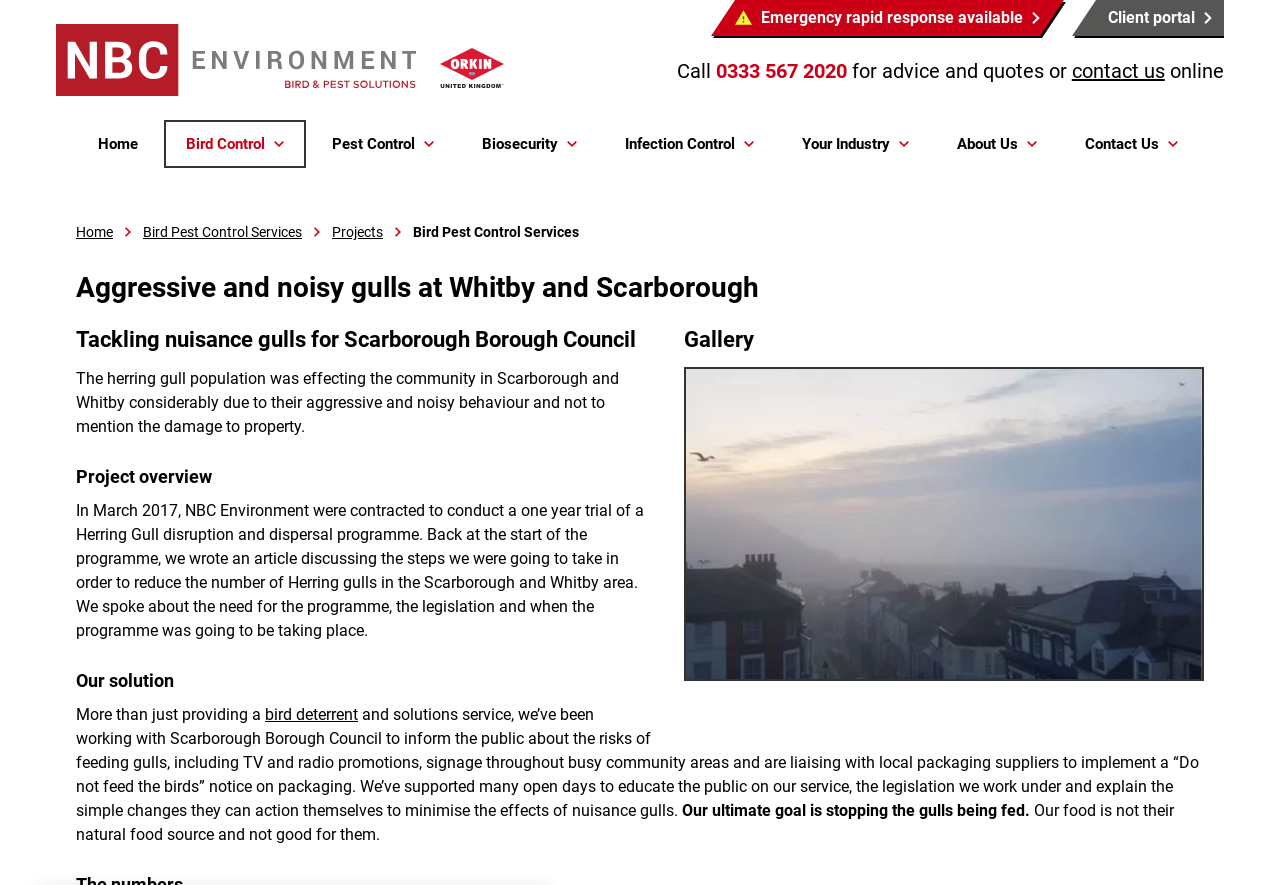What is the phone number for advice and quotes?
Refer to the image and answer the question using a single word or phrase.

0333 567 2020